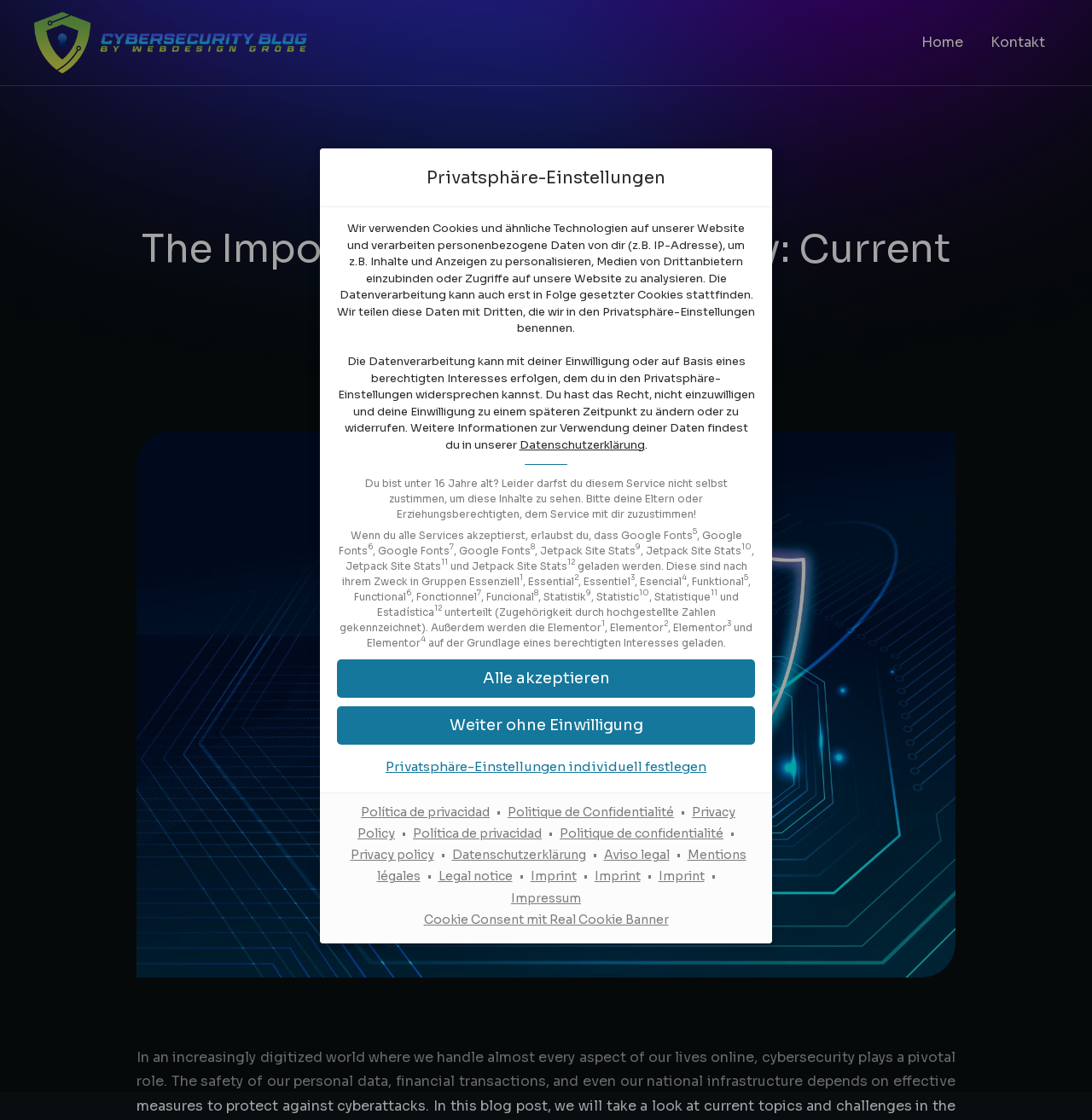What is the purpose of the dialog box?
Refer to the image and offer an in-depth and detailed answer to the question.

The dialog box is used to inform users about the website's privacy settings and to allow them to customize their preferences. It provides information about the use of cookies and other technologies, and offers options to accept or decline certain services.